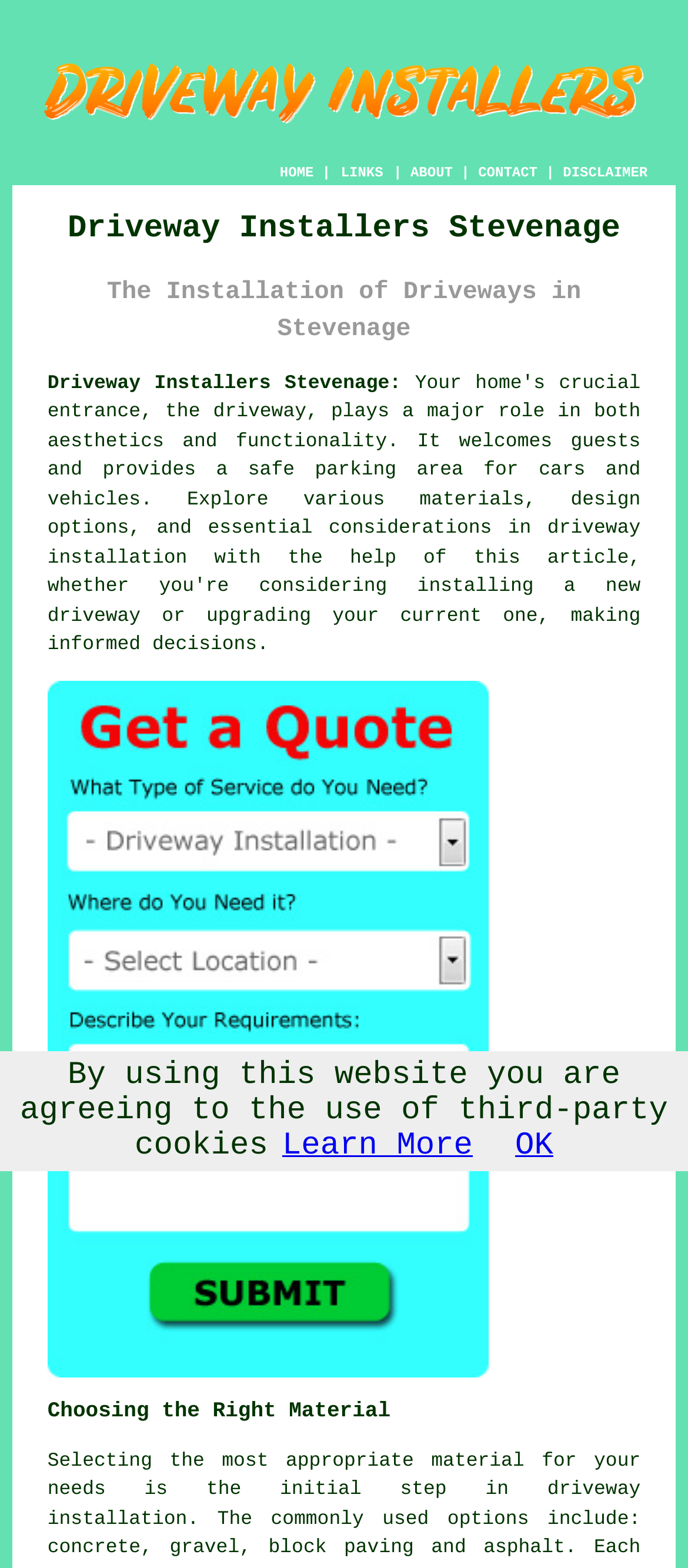Please provide the bounding box coordinates for the element that needs to be clicked to perform the instruction: "Click the DISCLAIMER link". The coordinates must consist of four float numbers between 0 and 1, formatted as [left, top, right, bottom].

[0.818, 0.106, 0.941, 0.116]